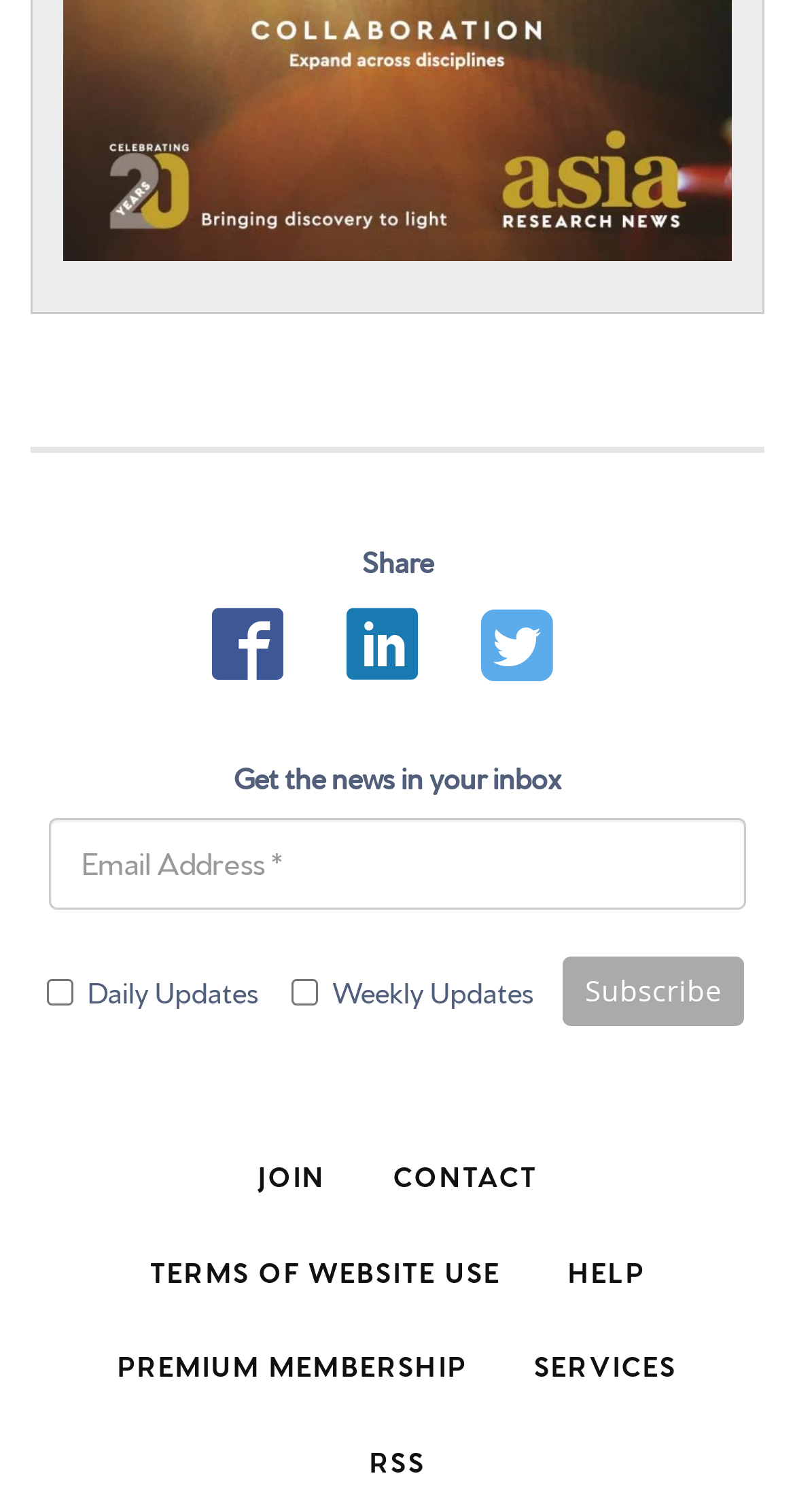Determine the bounding box coordinates of the clickable element to achieve the following action: 'Enter email address'. Provide the coordinates as four float values between 0 and 1, formatted as [left, top, right, bottom].

[0.062, 0.541, 0.938, 0.601]